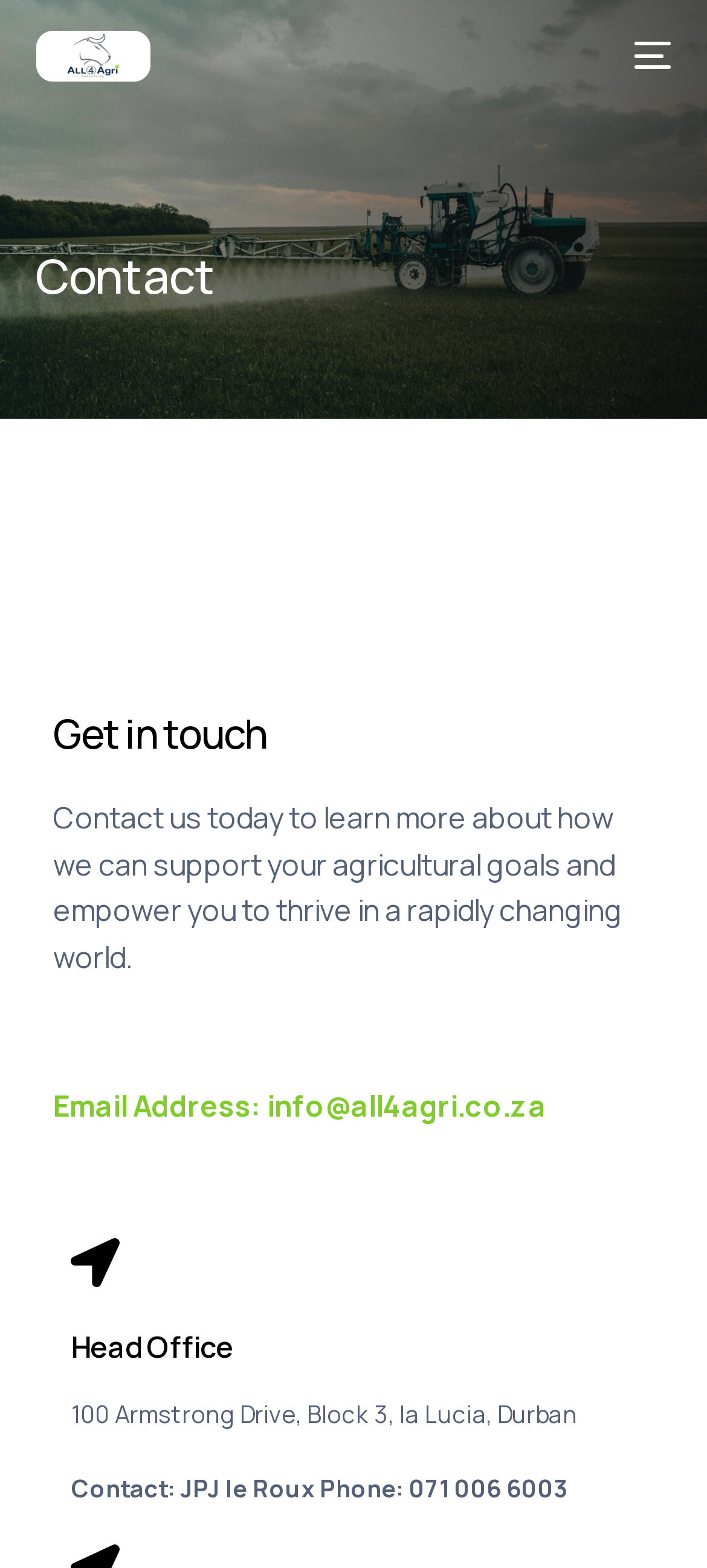Generate a thorough explanation of the webpage's elements.

The webpage is a contact page for All4Agri, with a prominent logo at the top left corner, which is an image with the text "All4Agri" repeated three times. To the right of the logo, there is a mobile menu button. 

Below the logo, there is a heading that reads "Contact" in a larger font size. Underneath this heading, there is a subheading "Get in touch" followed by a paragraph of text that describes the purpose of contacting All4Agri. 

Further down, there is a section with the contact information, including an email address and the details of the head office, which is located at 100 Armstrong Drive, Block 3, la Lucia, Durban. The contact person's name is JPJ le Roux, and his phone number is 071 006 6003.

At the top right corner, there is a navigation menu with four links: "Home", "About us", "Services", and "Contact", which is the current page. There are two mobile menu buttons, one at the top right corner and another at the bottom right corner, which are likely used to toggle the navigation menu on smaller screens.